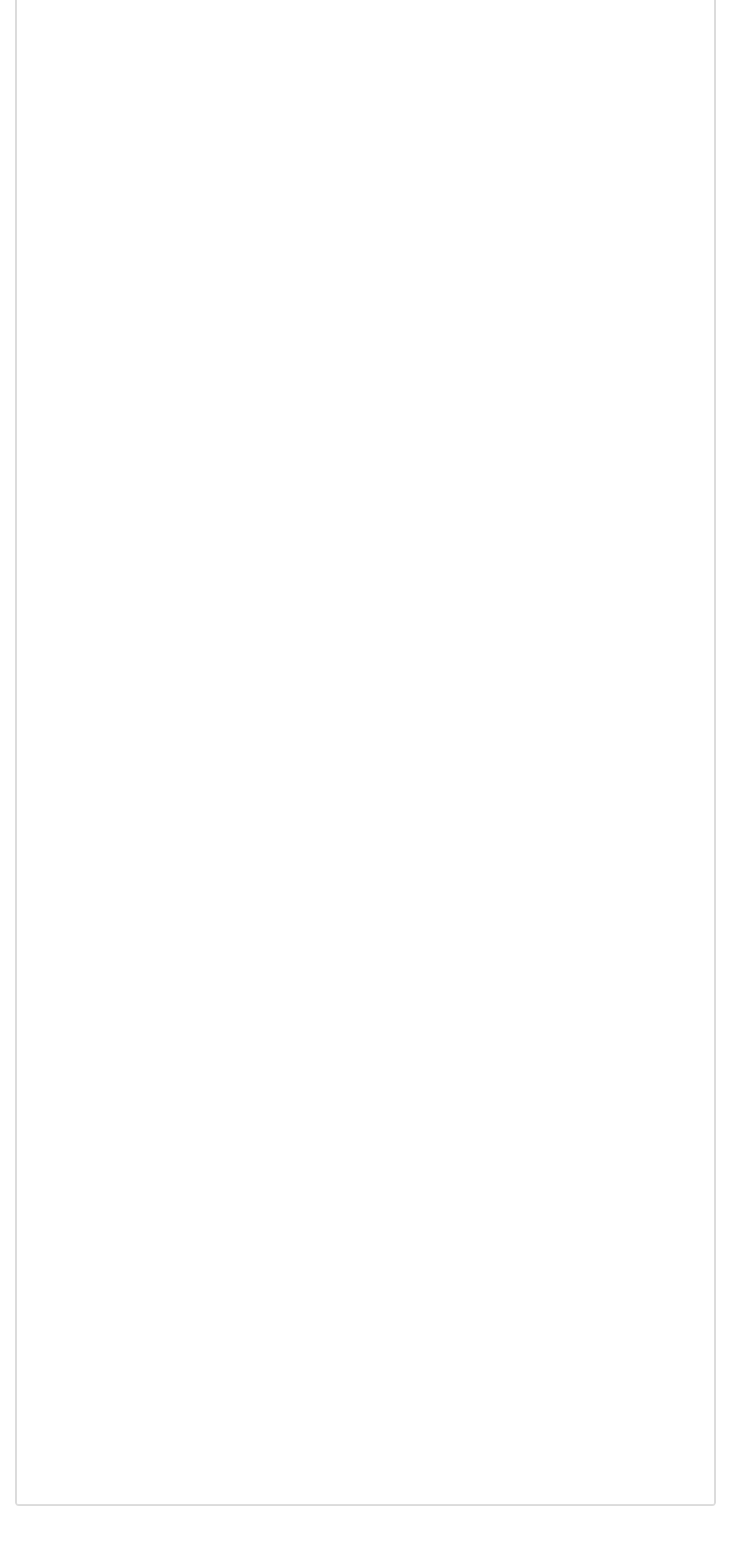What is the topic of the last article?
Using the information from the image, provide a comprehensive answer to the question.

The last article is about progressive multifocal lenses, as indicated by the link and heading text 'What are progressive multifocal lenses?'.